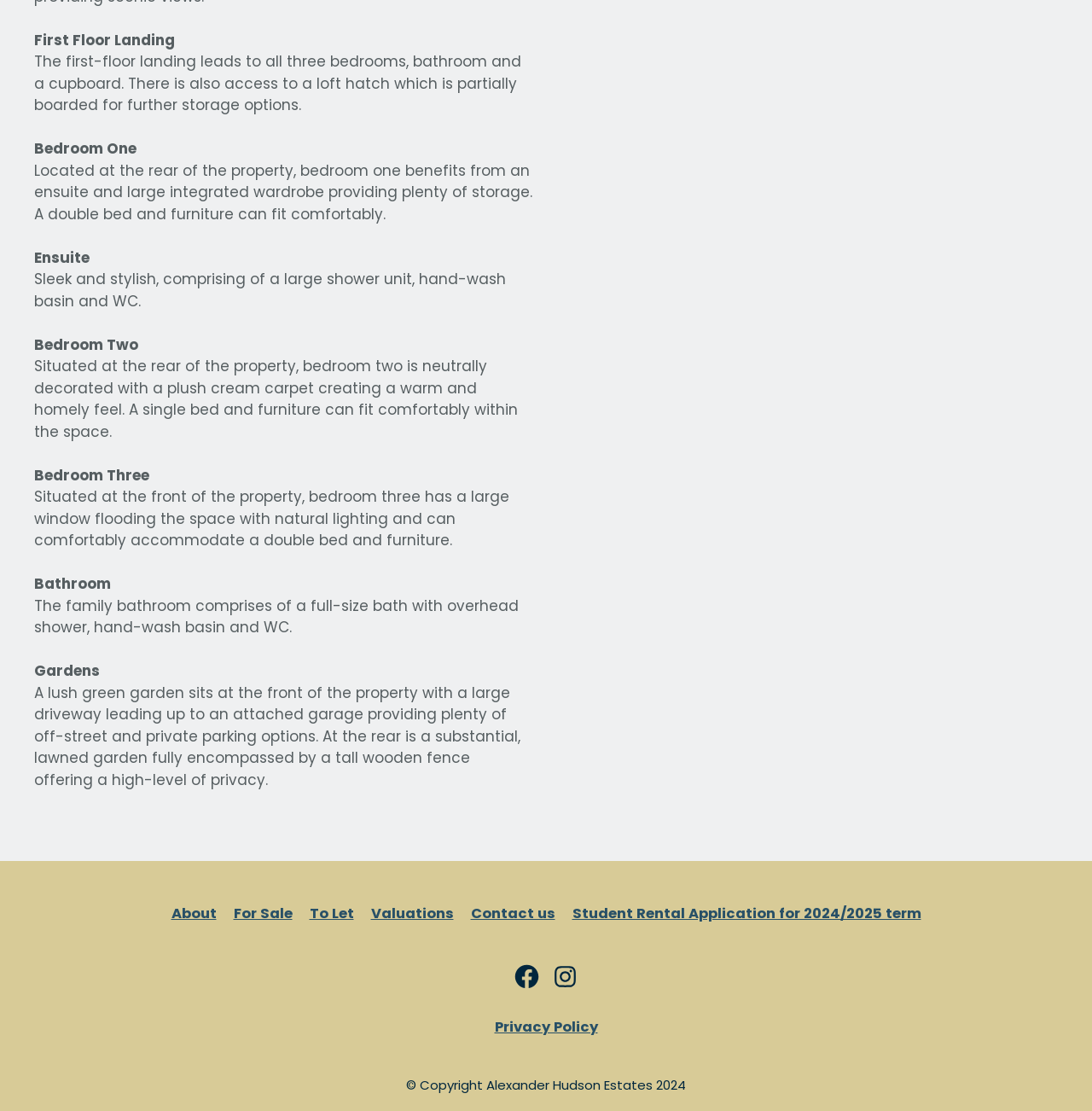Provide the bounding box coordinates for the UI element that is described by this text: "Contact us". The coordinates should be in the form of four float numbers between 0 and 1: [left, top, right, bottom].

[0.431, 0.813, 0.508, 0.831]